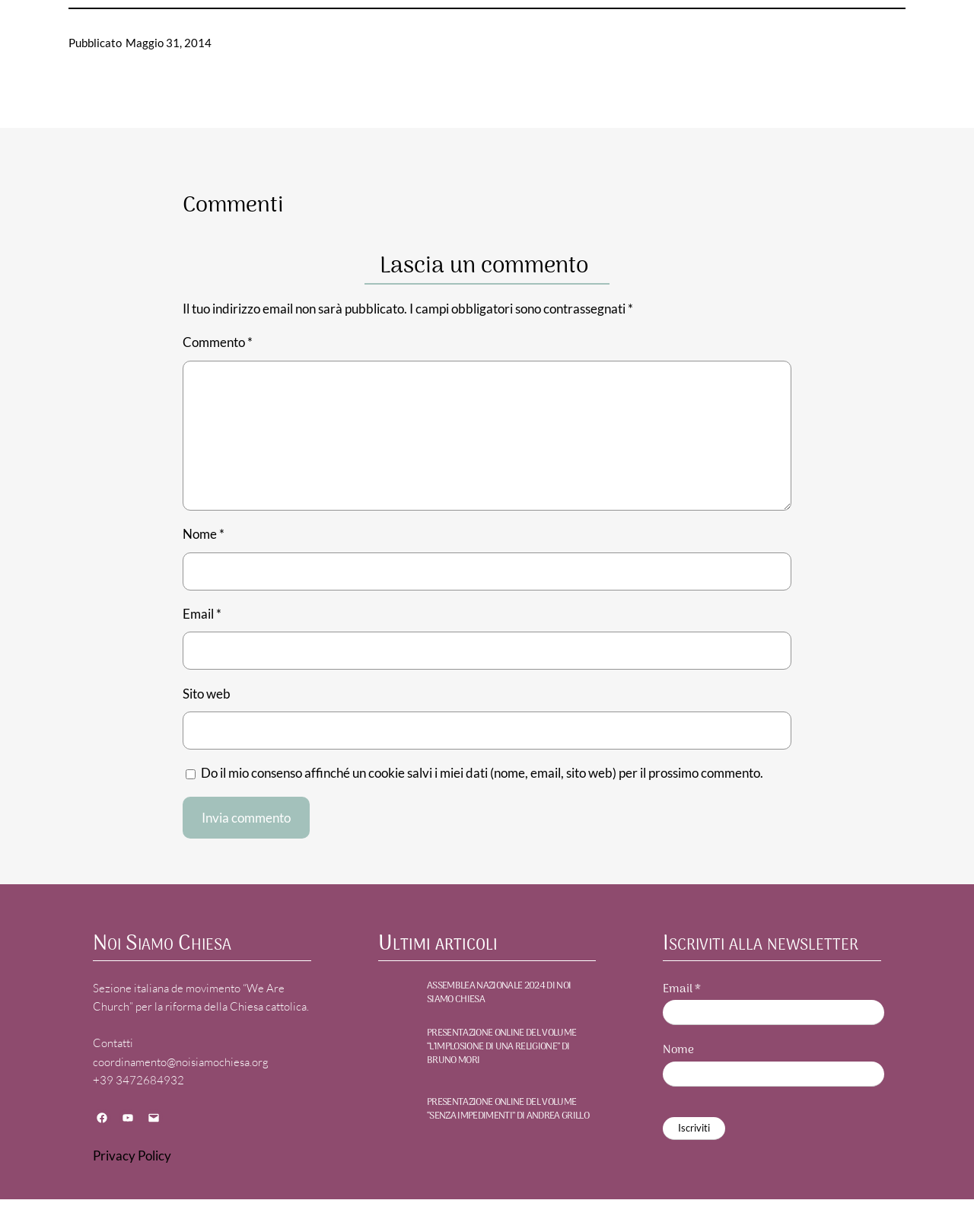Provide your answer in a single word or phrase: 
What is the purpose of the newsletter subscription?

Stay updated